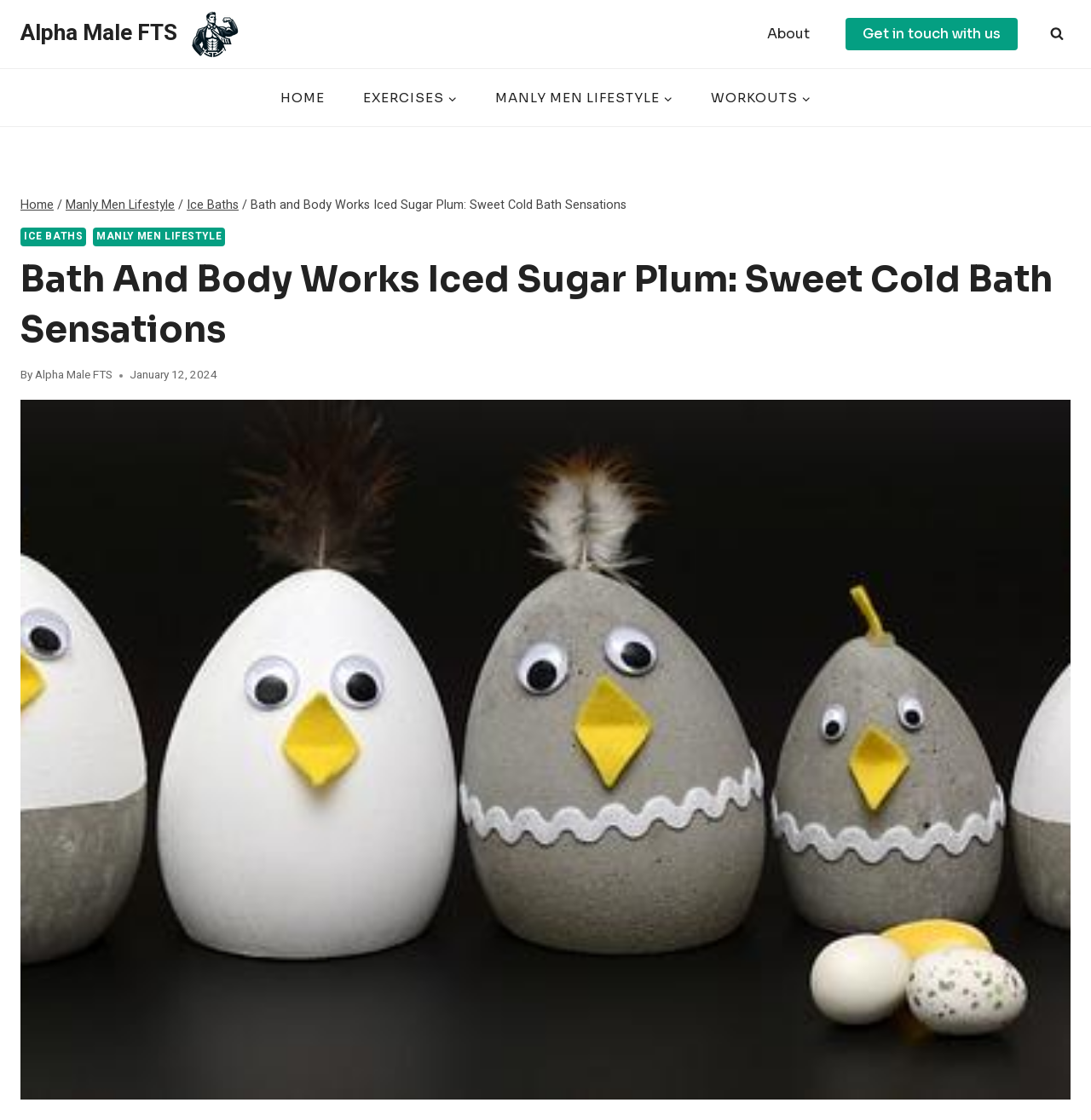Determine the coordinates of the bounding box for the clickable area needed to execute this instruction: "Check Leica M8 shutter count lifespan".

None